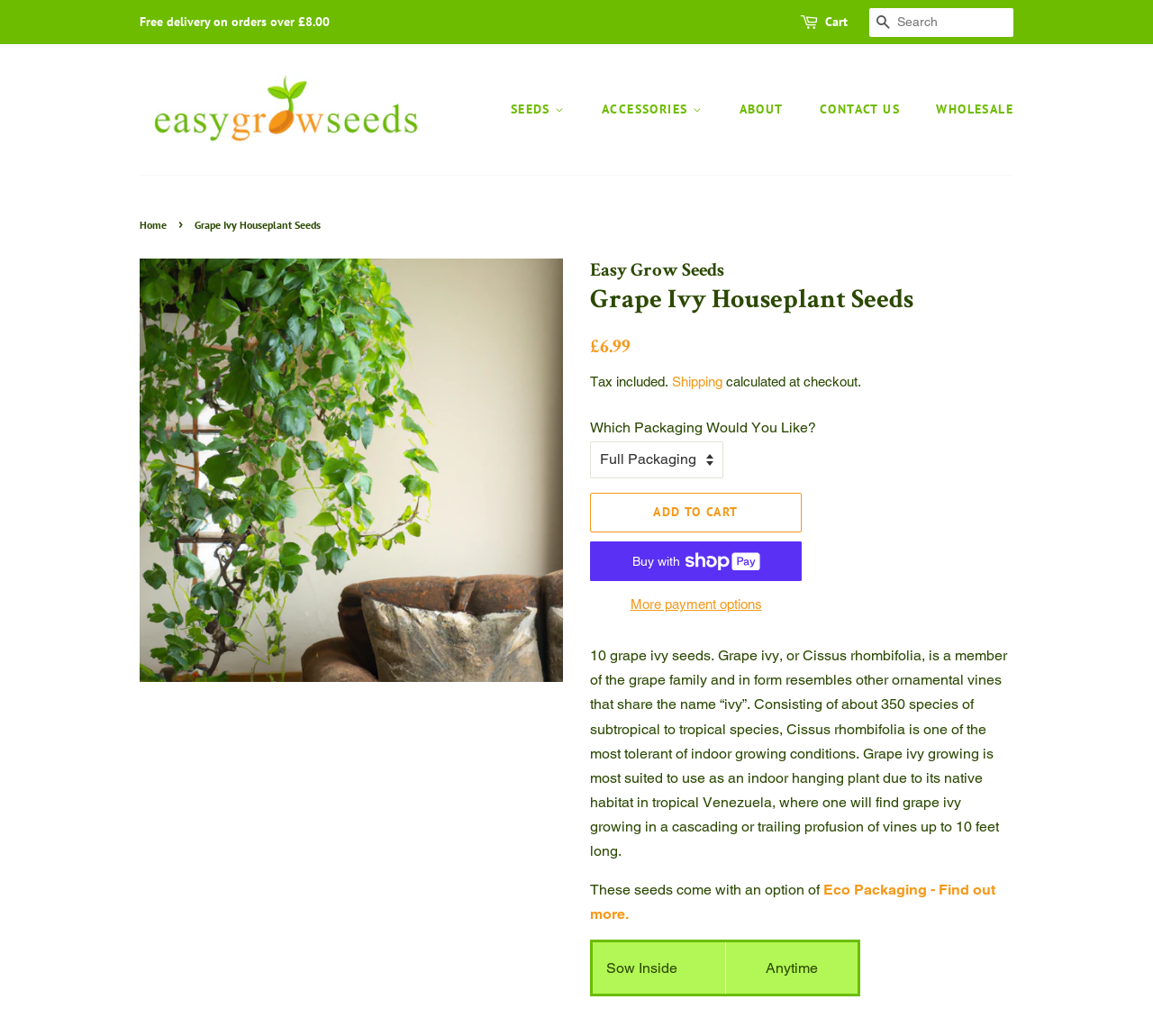How many species of subtropical to tropical species are in the Cissus rhombifolia?
Provide a detailed and extensive answer to the question.

The number of species can be found in the product description, where it says 'Consisting of about 350 species of subtropical to tropical species, Cissus rhombifolia is one of the most tolerant of indoor growing conditions'.